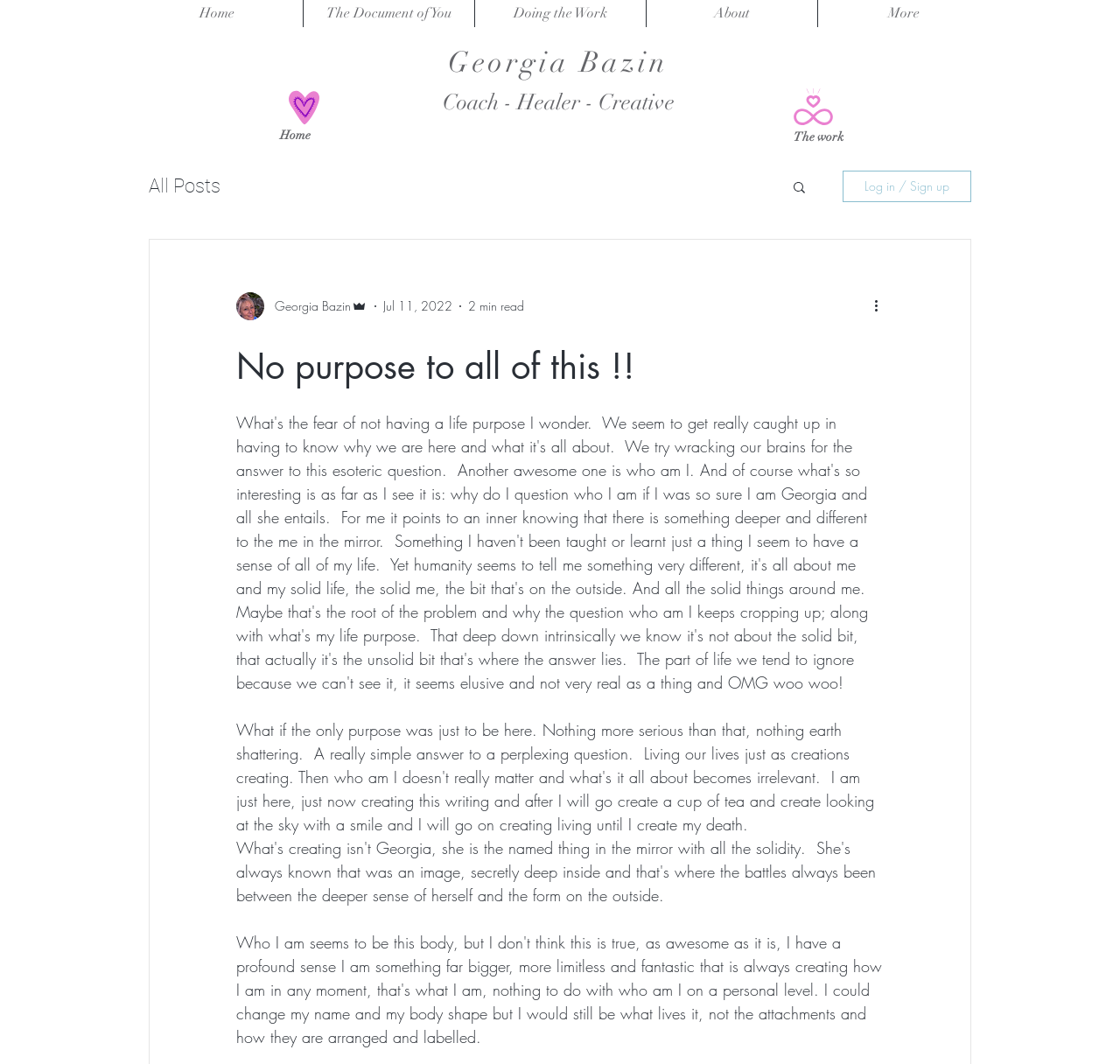Can you find the bounding box coordinates for the element that needs to be clicked to execute this instruction: "read more about the document of you"? The coordinates should be given as four float numbers between 0 and 1, i.e., [left, top, right, bottom].

[0.271, 0.0, 0.423, 0.025]